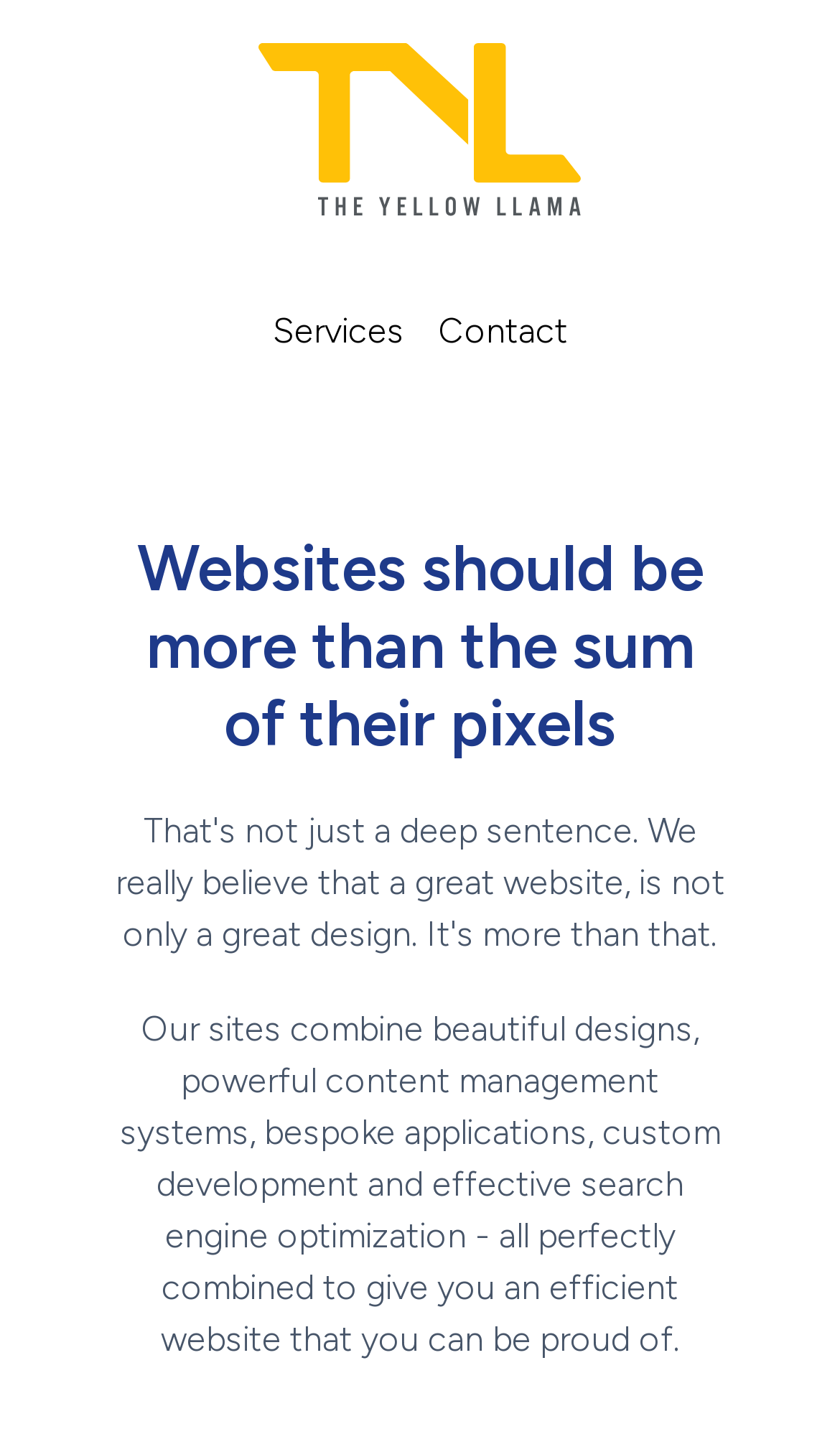What is the purpose of the website?
Give a one-word or short-phrase answer derived from the screenshot.

To showcase web design and development services